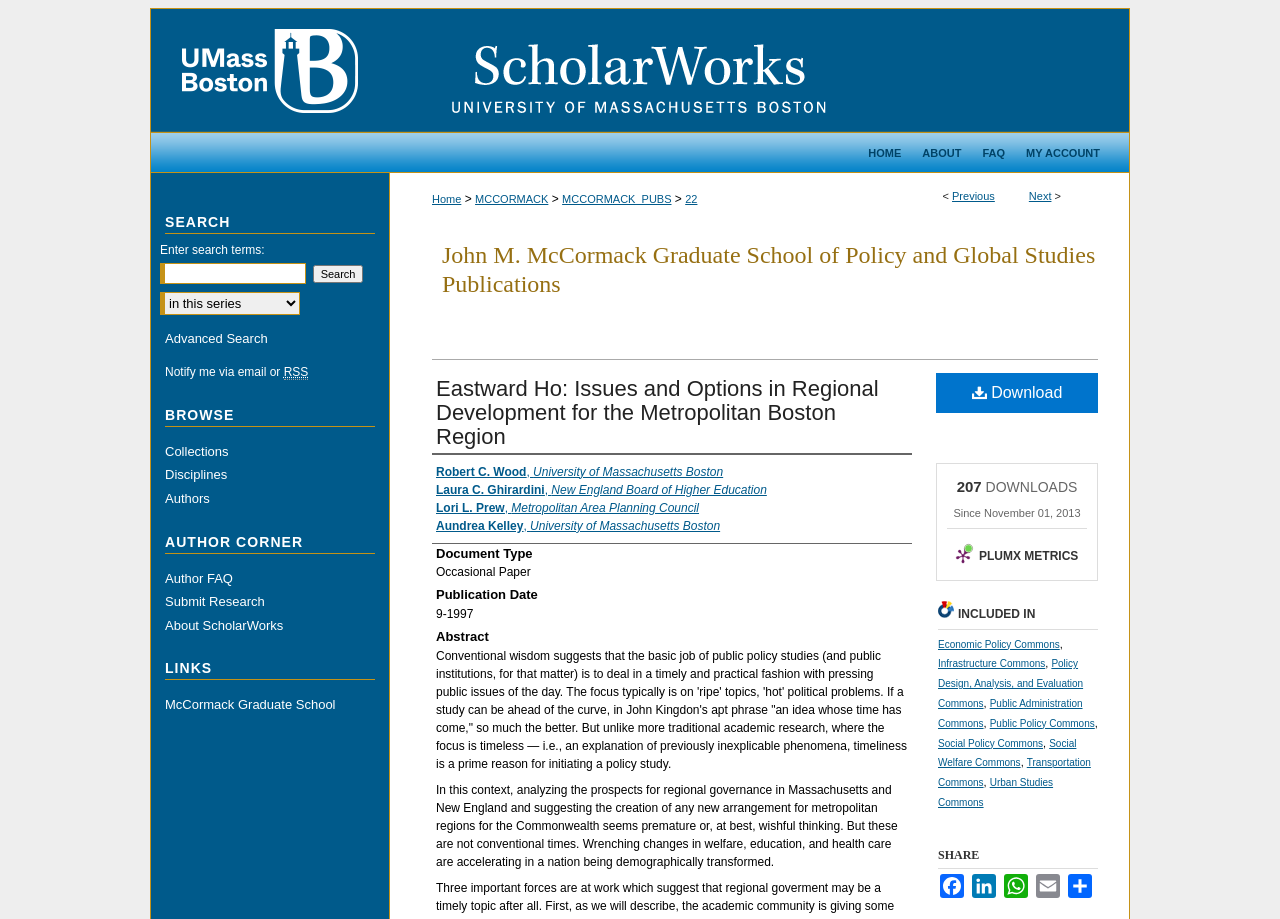Provide the bounding box coordinates of the HTML element this sentence describes: "Contact us". The bounding box coordinates consist of four float numbers between 0 and 1, i.e., [left, top, right, bottom].

None